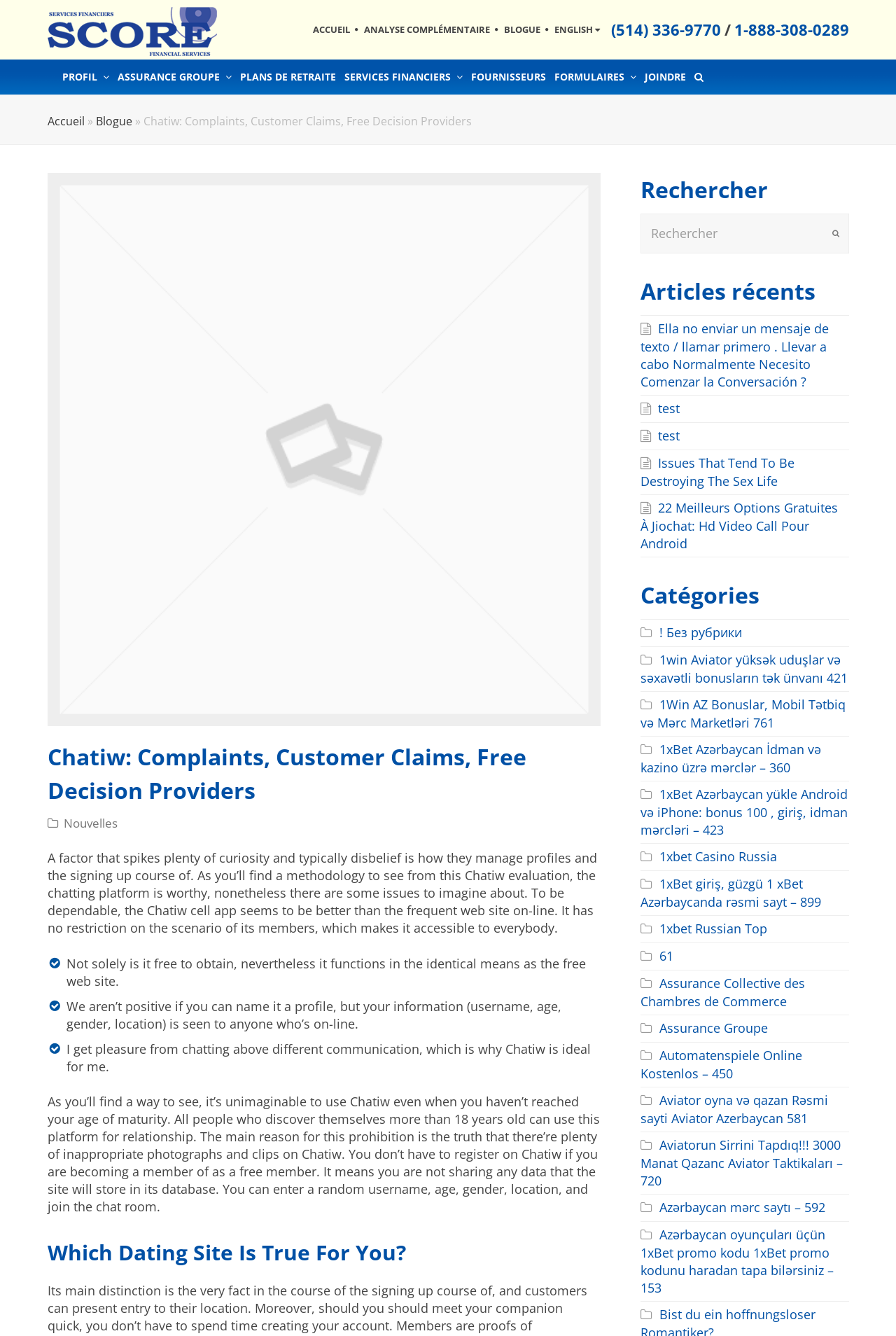Find the bounding box coordinates of the clickable area that will achieve the following instruction: "Click on the 'FORMULAIRES' link".

[0.614, 0.045, 0.714, 0.071]